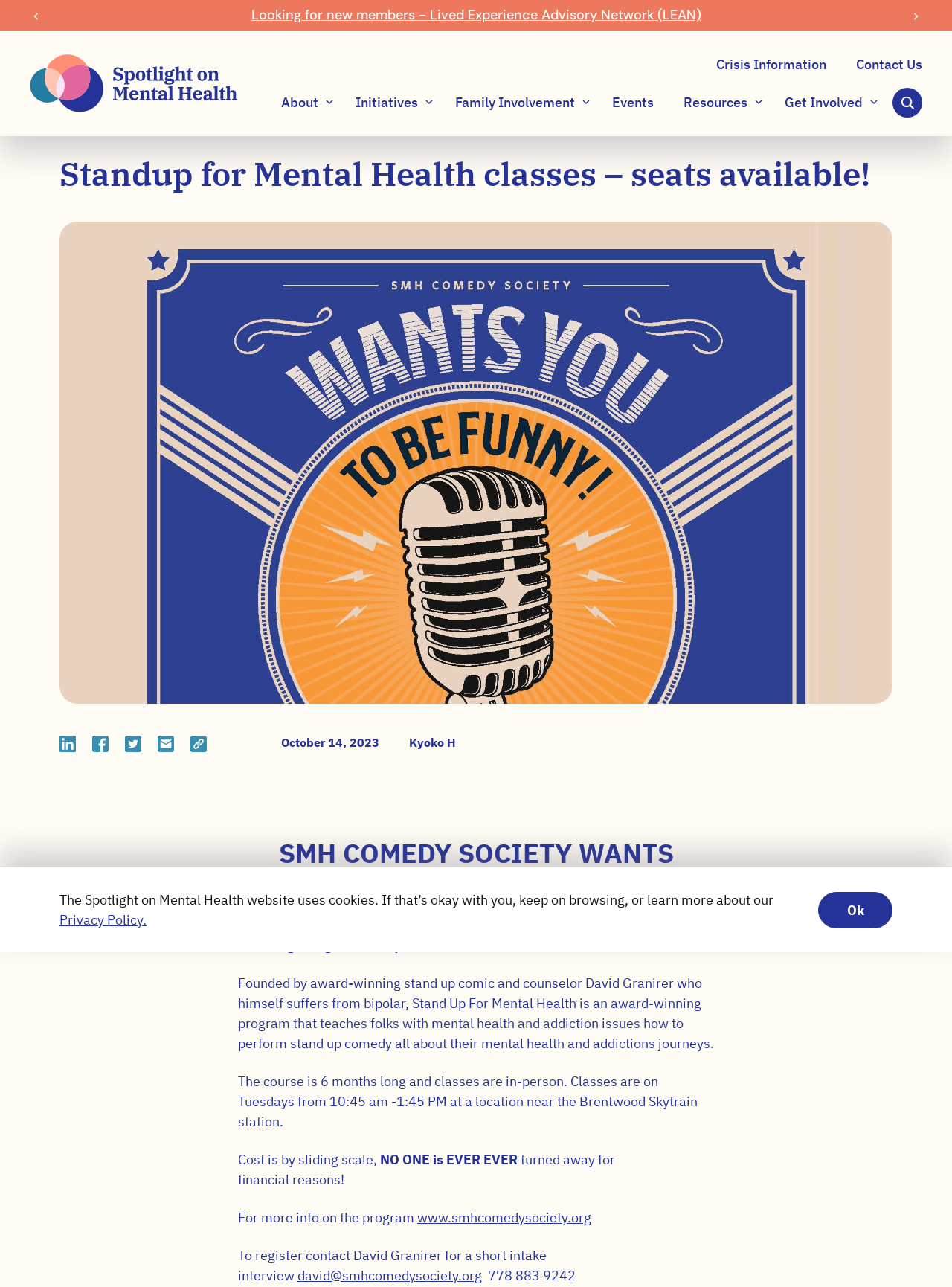Using the element description: "Family Connections Newsletter", determine the bounding box coordinates. The coordinates should be in the format [left, top, right, bottom], with values between 0 and 1.

[0.486, 0.18, 0.689, 0.225]